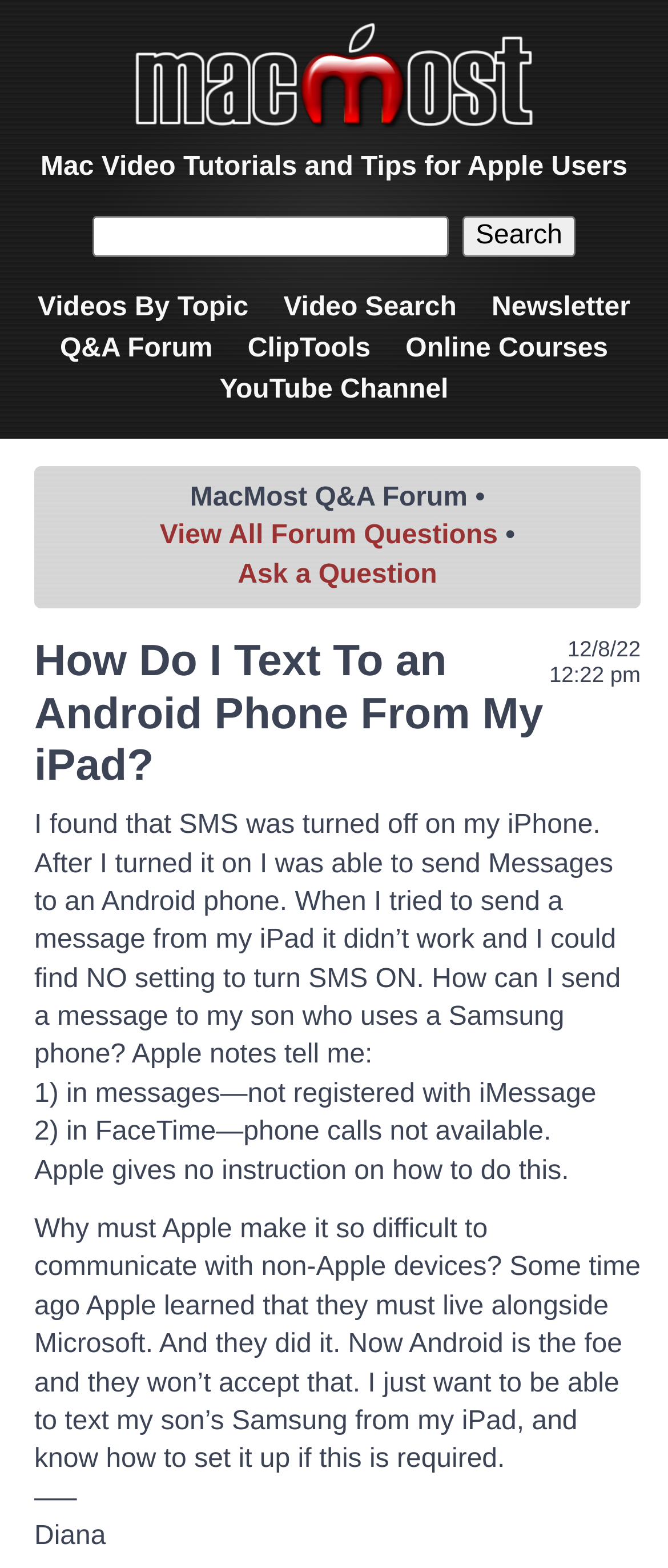Locate the bounding box coordinates of the clickable area to execute the instruction: "Go to the Q&A Forum". Provide the coordinates as four float numbers between 0 and 1, represented as [left, top, right, bottom].

[0.09, 0.21, 0.318, 0.236]